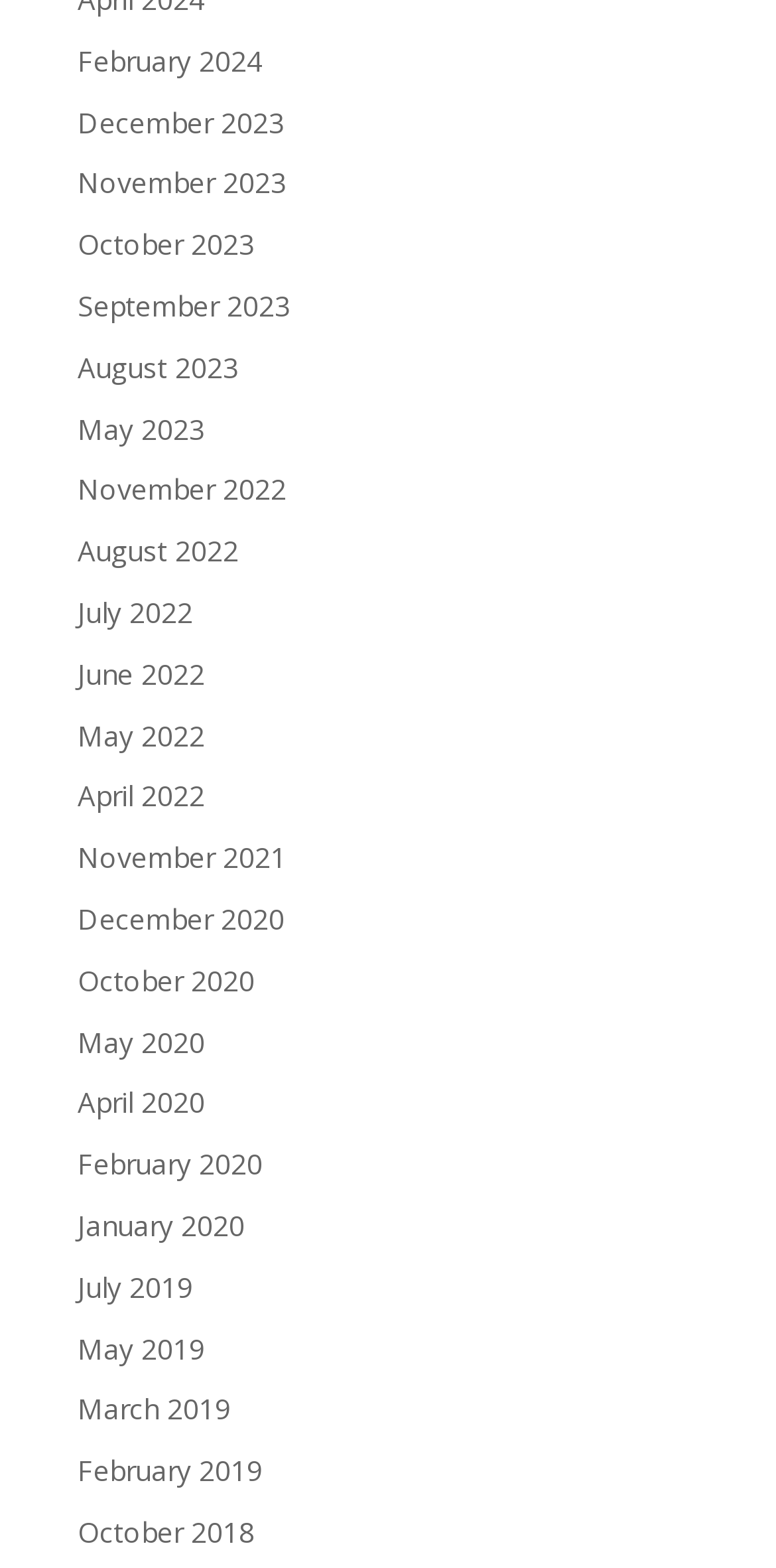What is the most recent month listed?
Please provide a single word or phrase as your answer based on the screenshot.

February 2024